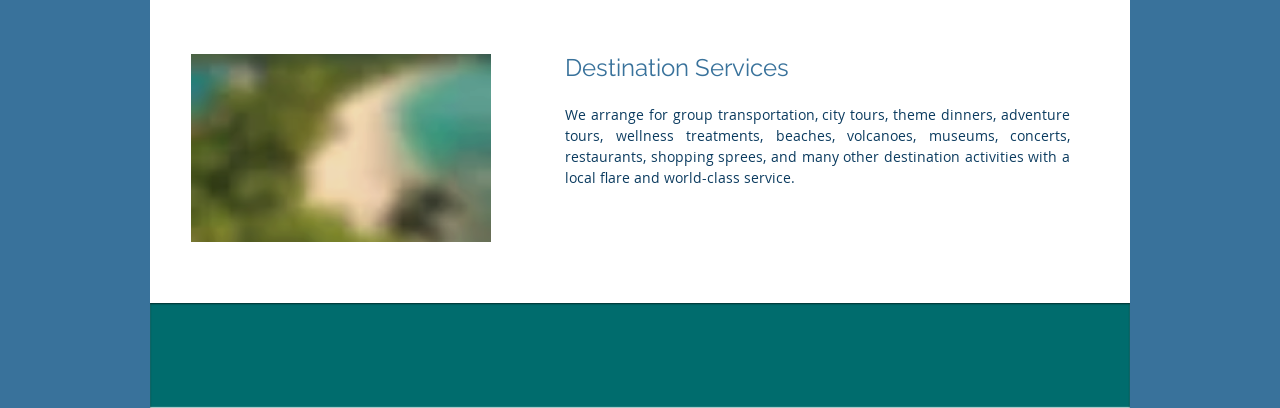Respond to the question below with a single word or phrase:
What type of activities can be arranged by the company?

Adventure tours, wellness treatments, etc.